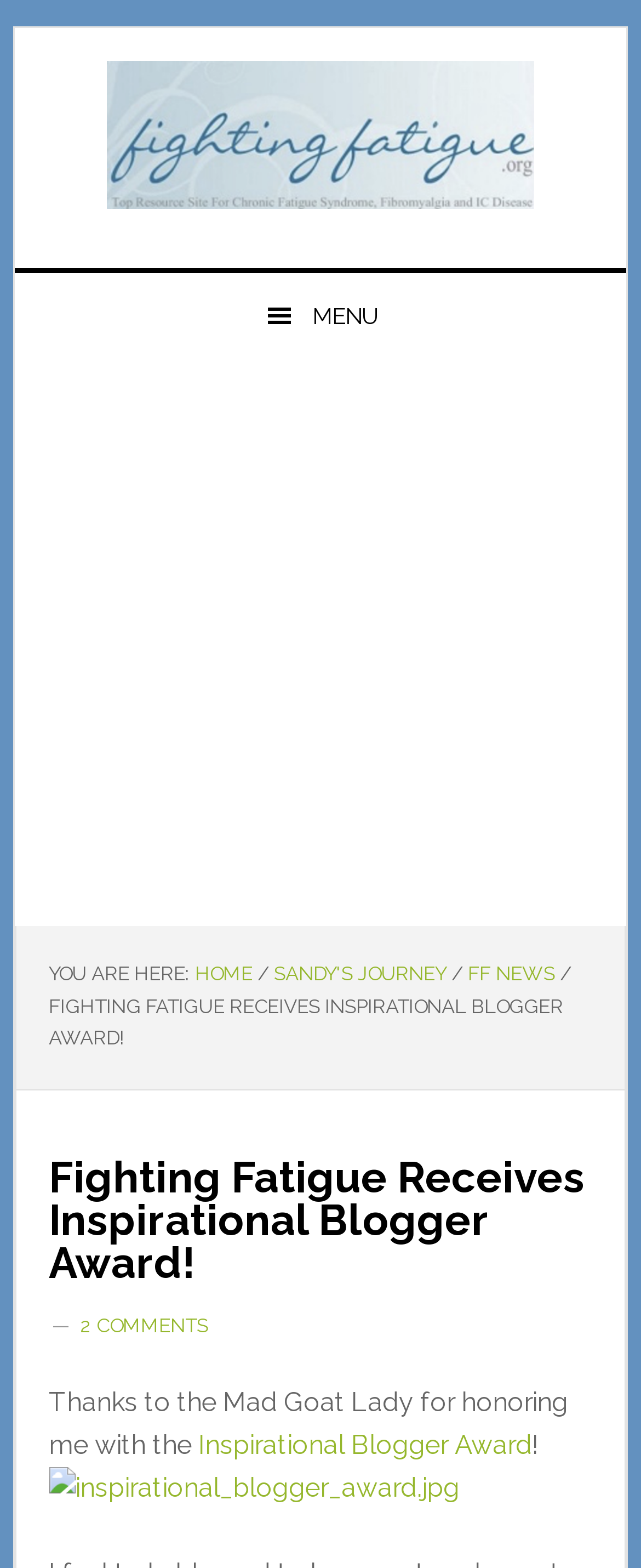What is the award mentioned in the article?
Using the image, give a concise answer in the form of a single word or short phrase.

Inspirational Blogger Award